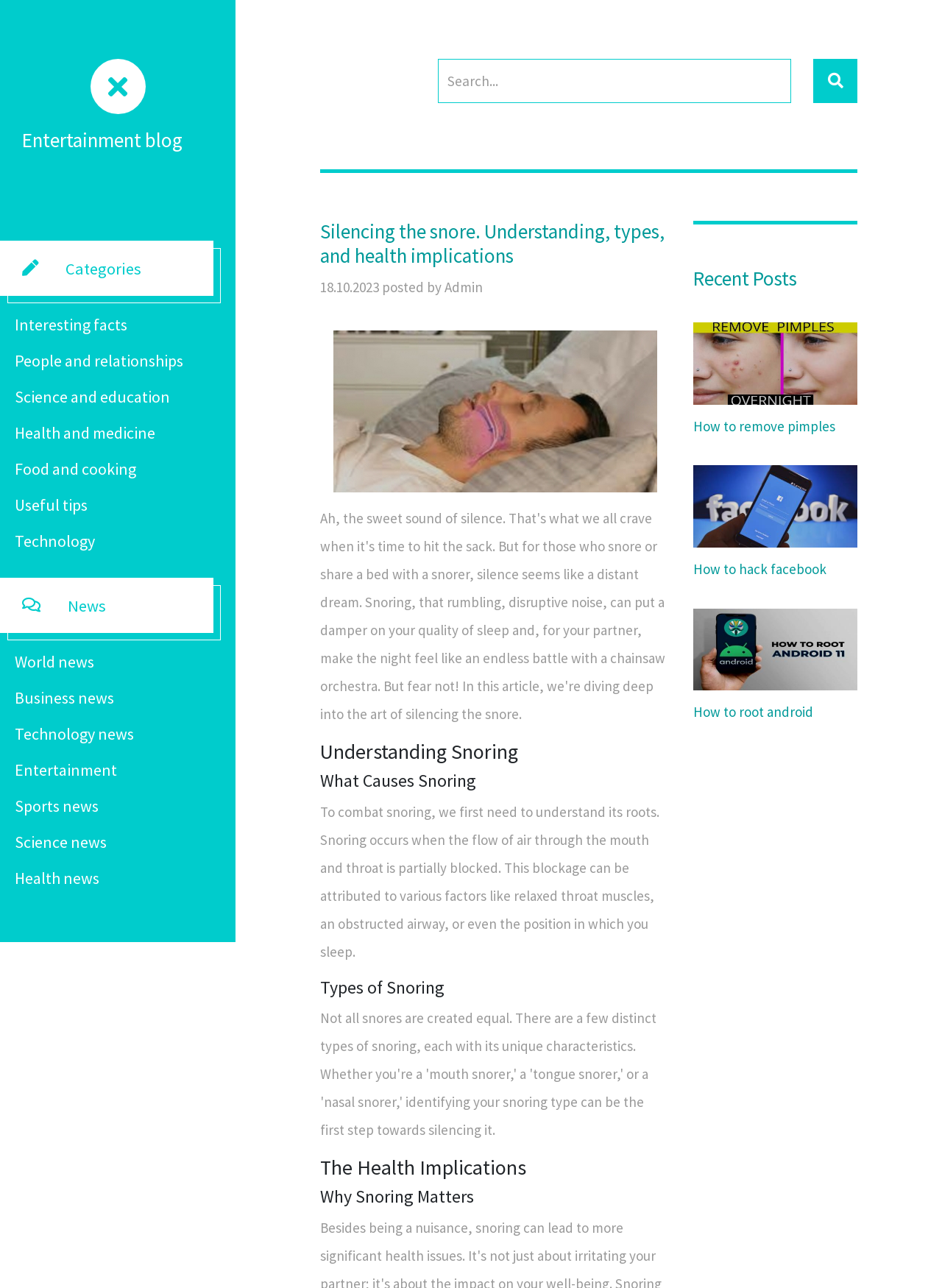Find the bounding box coordinates for the HTML element described as: "How to remove pimples". The coordinates should consist of four float values between 0 and 1, i.e., [left, top, right, bottom].

[0.736, 0.25, 0.91, 0.338]